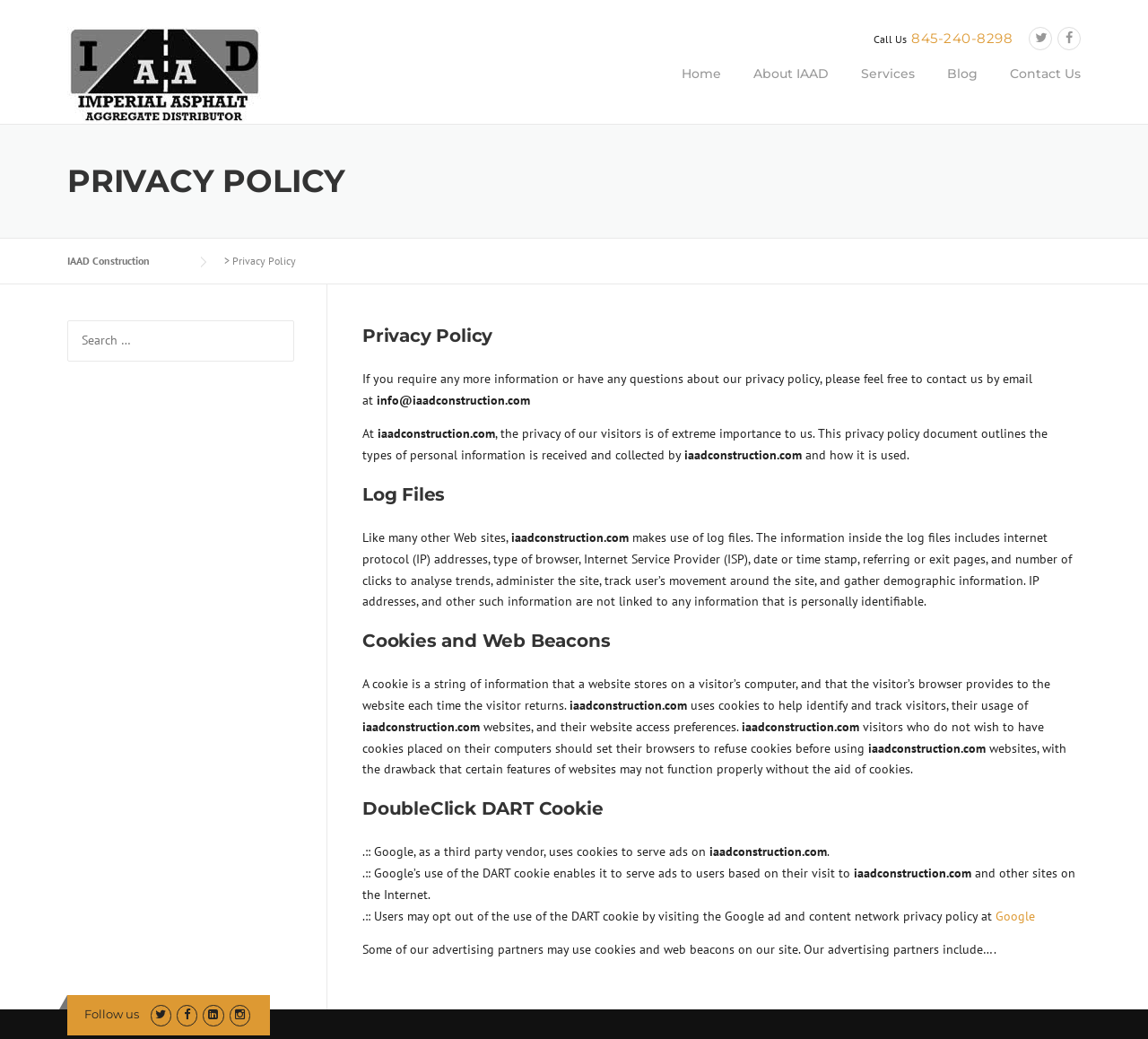What is the purpose of the 'Log Files' section on this webpage?
Using the image as a reference, give a one-word or short phrase answer.

To analyse trends and administer the site